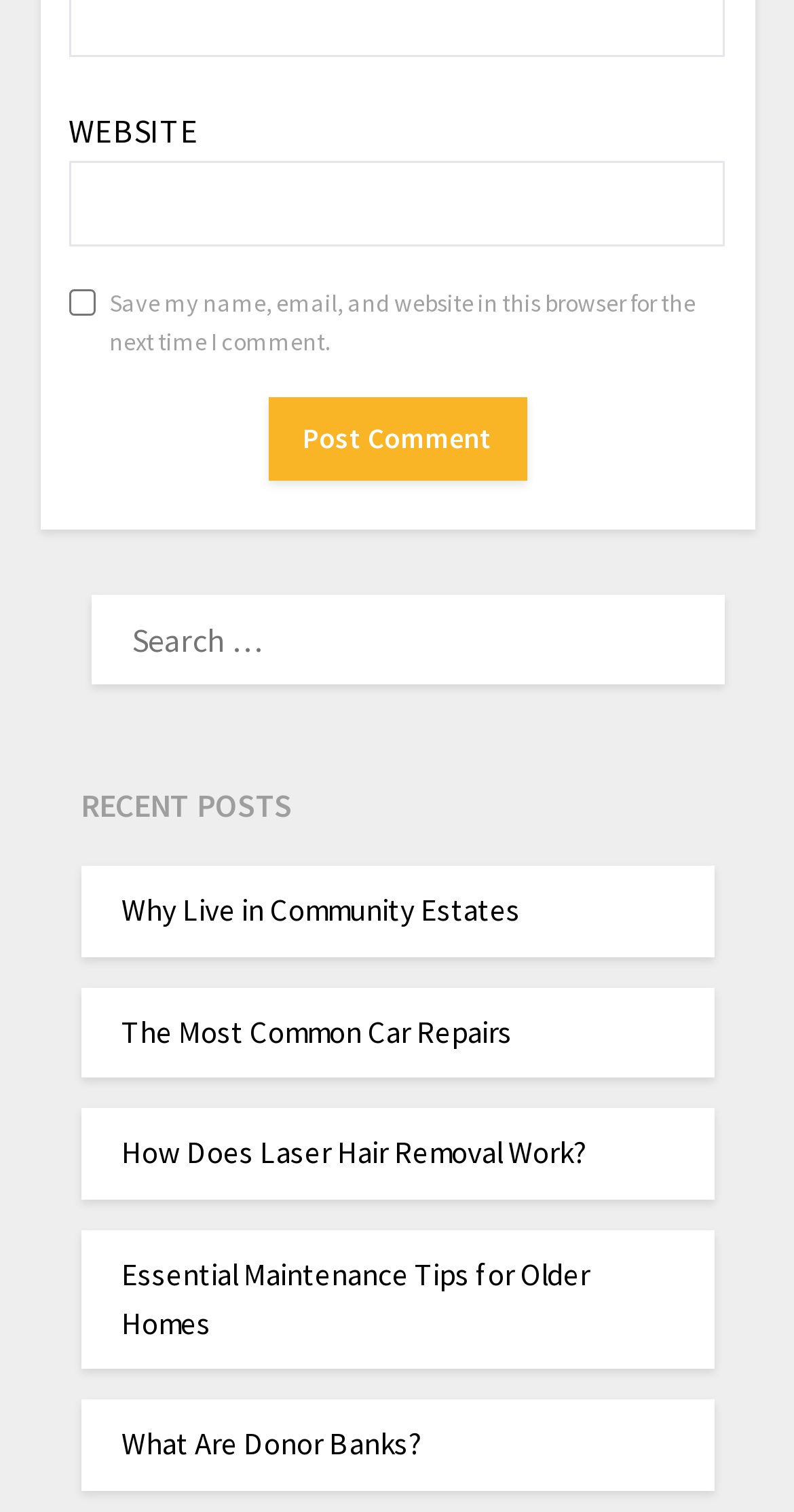Can you find the bounding box coordinates for the element to click on to achieve the instruction: "read the recent post about community estates"?

[0.153, 0.589, 0.655, 0.615]